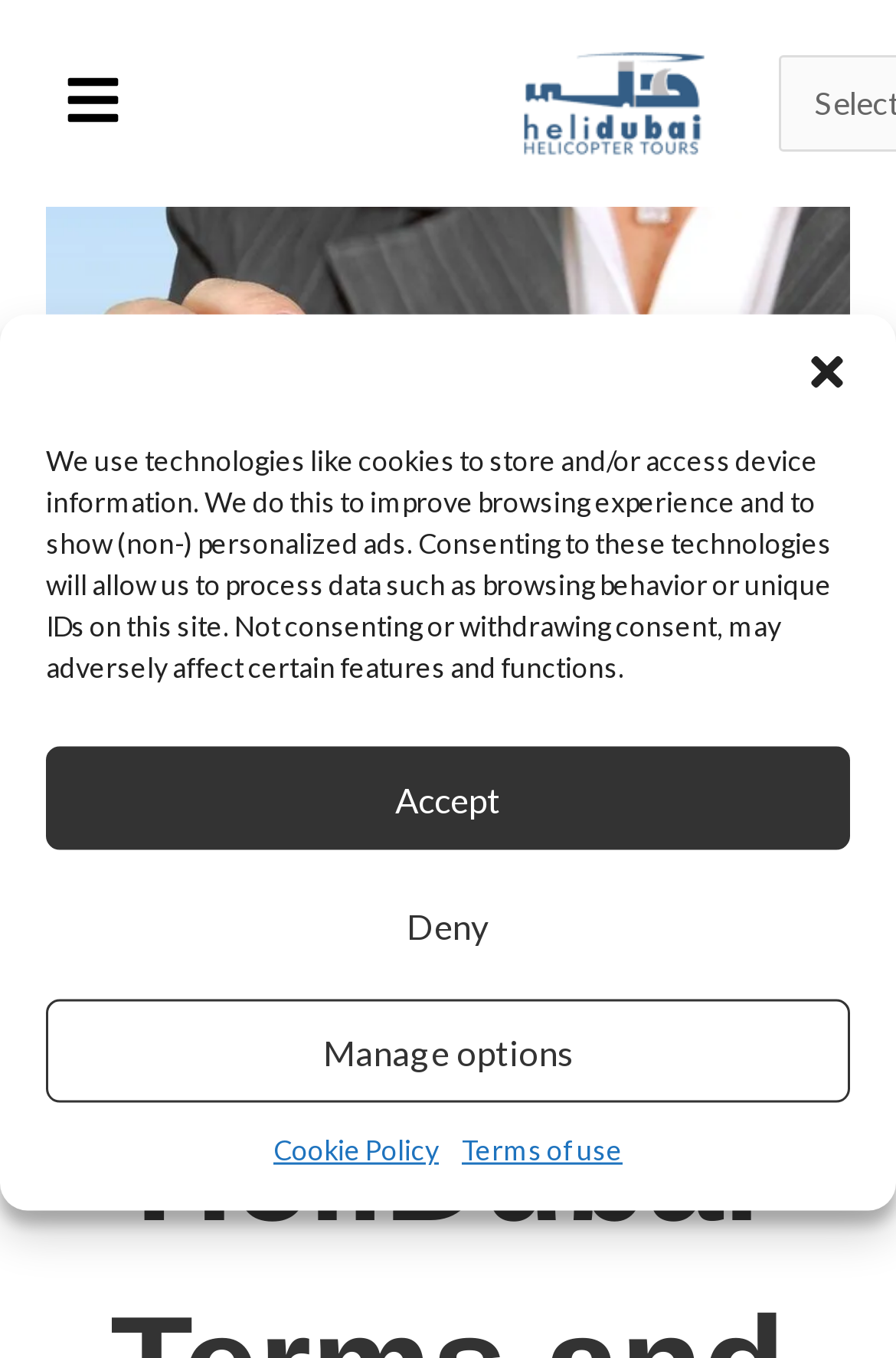Using the webpage screenshot and the element description Terms of use, determine the bounding box coordinates. Specify the coordinates in the format (top-left x, top-left y, bottom-right x, bottom-right y) with values ranging from 0 to 1.

[0.515, 0.829, 0.695, 0.867]